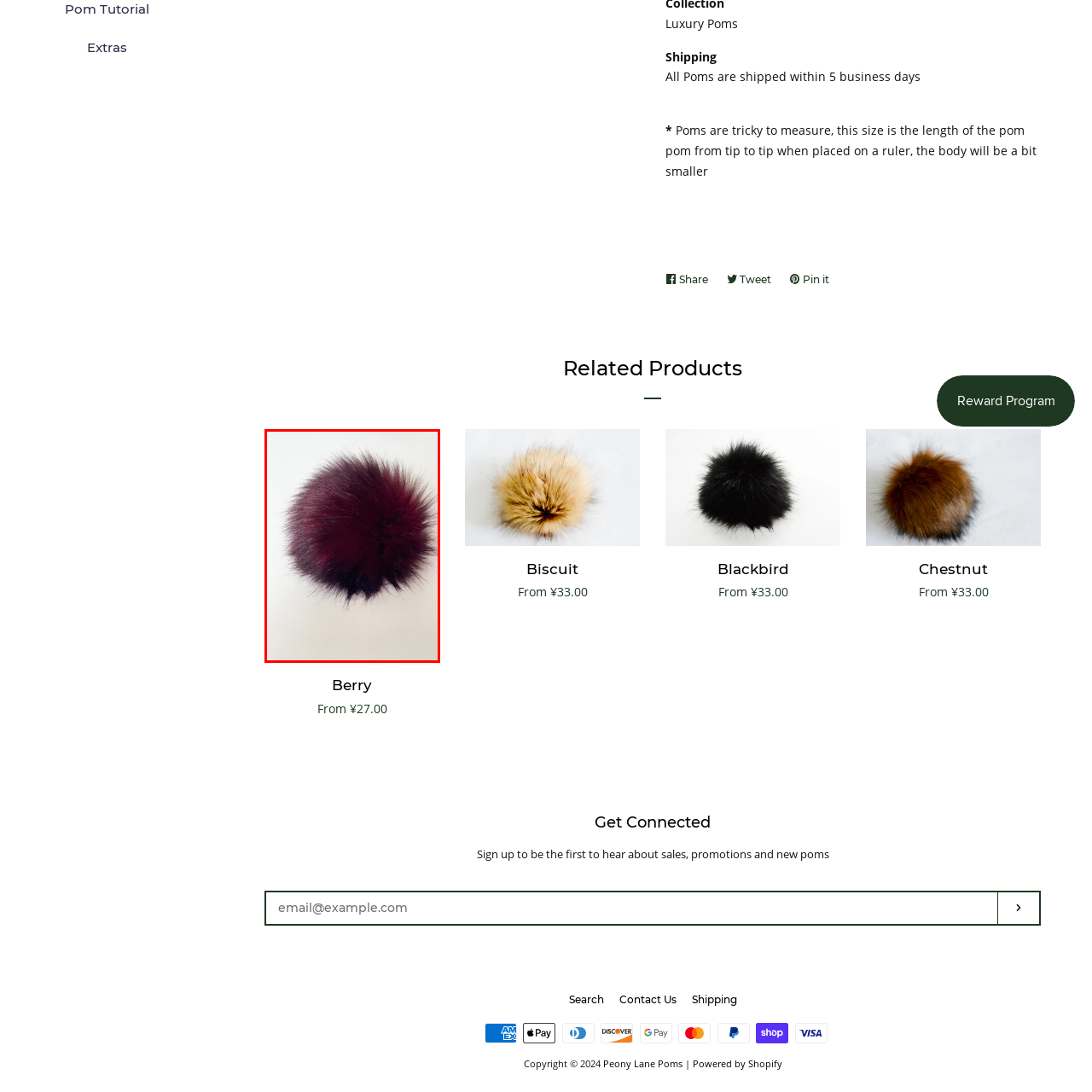What is the suggested use of the pom pom?
Observe the image within the red bounding box and formulate a detailed response using the visual elements present.

The caption suggests that the pom pom is 'ideal for embellishing accessories like bags or hats', implying that it can be used to add a decorative touch to various fashion items.